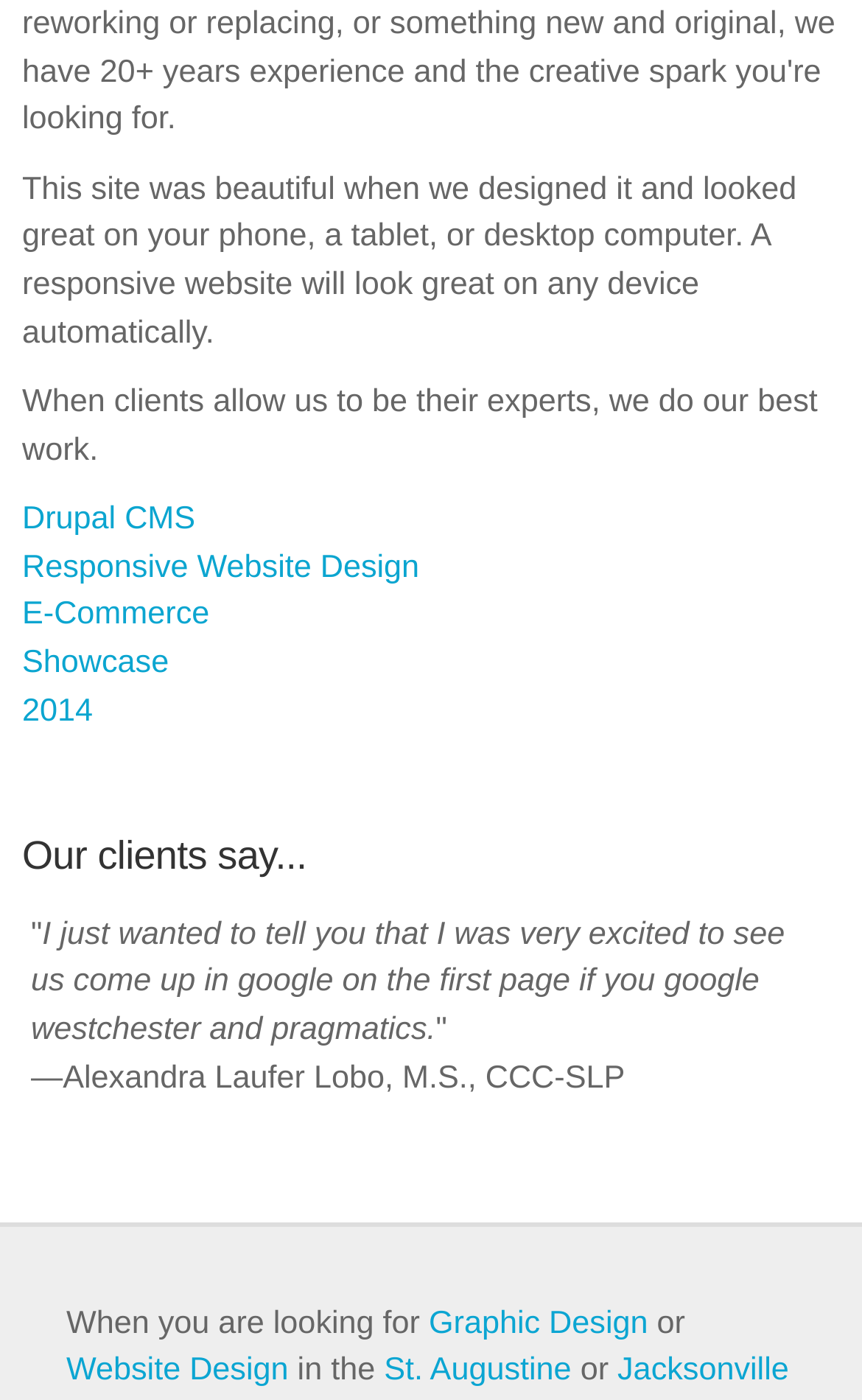Please identify the bounding box coordinates of the clickable element to fulfill the following instruction: "Click the 'History' link". The coordinates should be four float numbers between 0 and 1, i.e., [left, top, right, bottom].

None